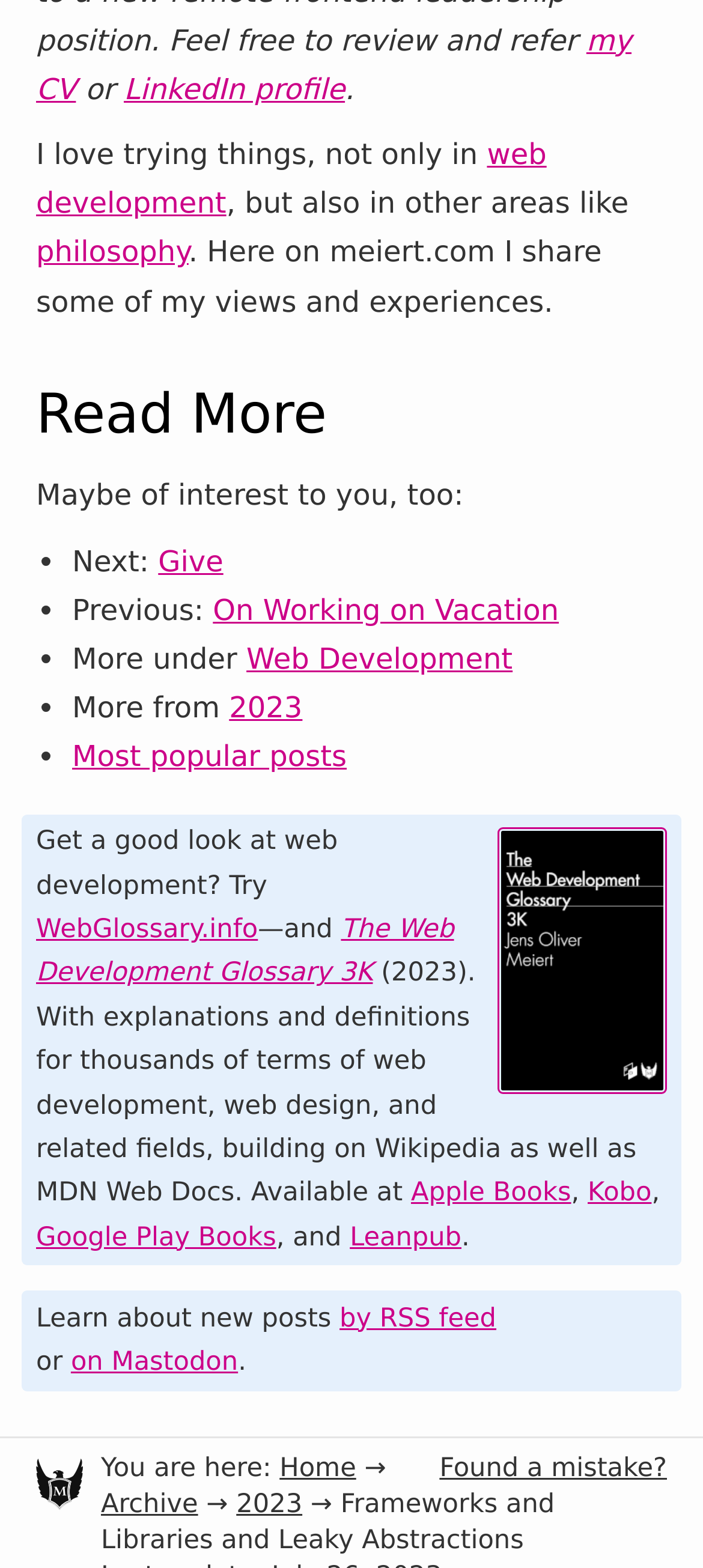Please determine the bounding box coordinates of the area that needs to be clicked to complete this task: 'Check out the Web Development Glossary 3K'. The coordinates must be four float numbers between 0 and 1, formatted as [left, top, right, bottom].

[0.051, 0.584, 0.646, 0.63]